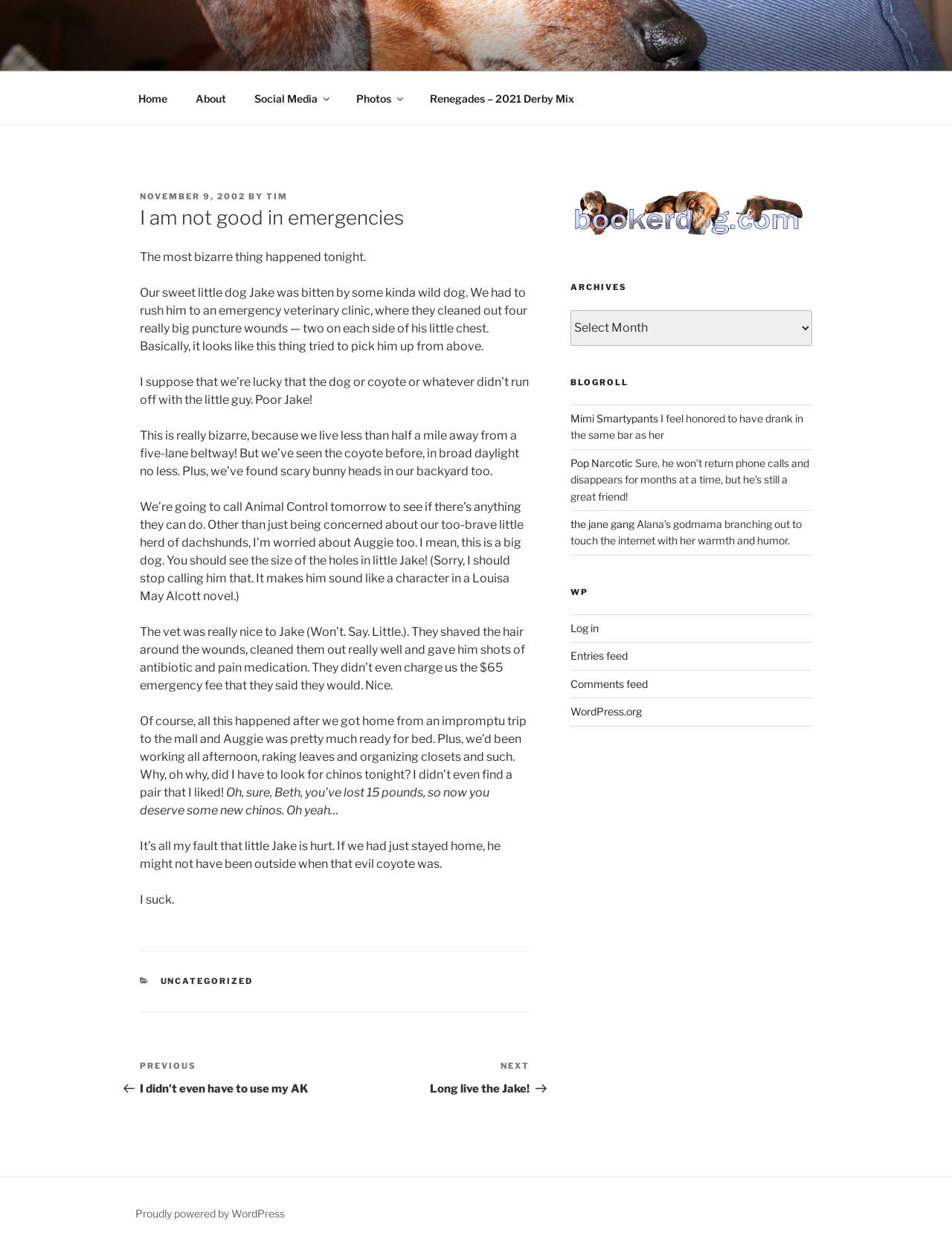Please locate the clickable area by providing the bounding box coordinates to follow this instruction: "Click on the 'Home' link".

[0.131, 0.064, 0.189, 0.093]